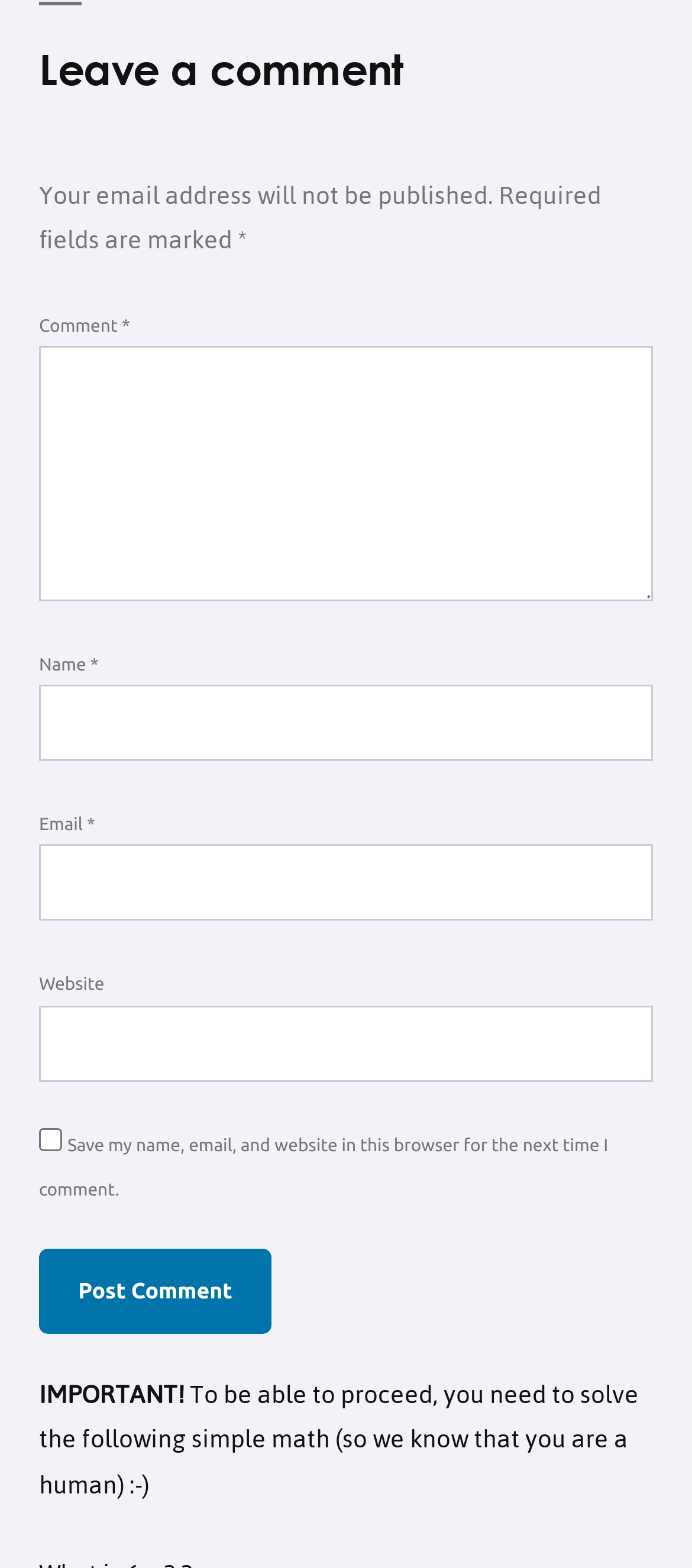Reply to the question below using a single word or brief phrase:
How many fields are there in total?

Five